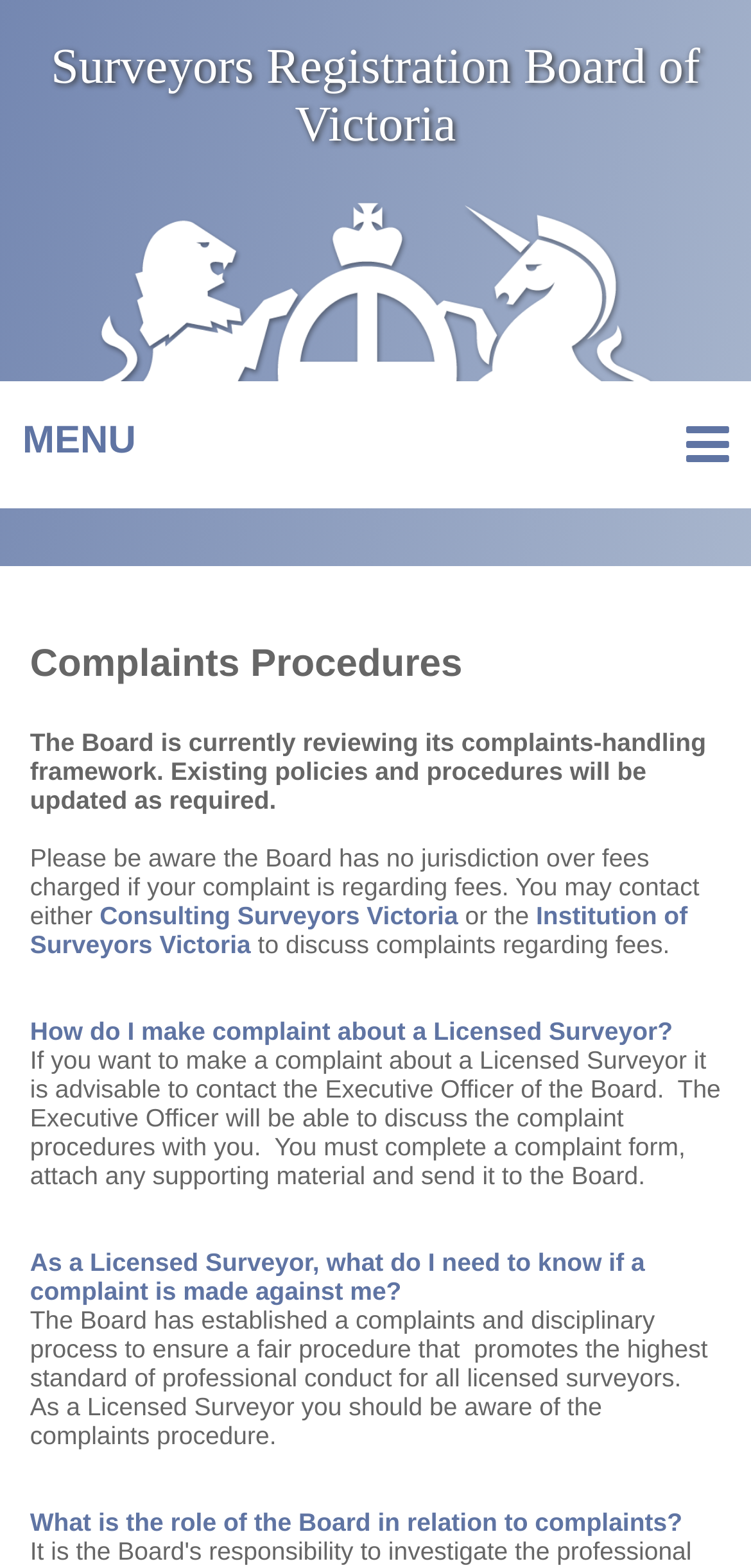What is the name of the organization?
Based on the image, give a concise answer in the form of a single word or short phrase.

Surveyors Registration Board of Victoria